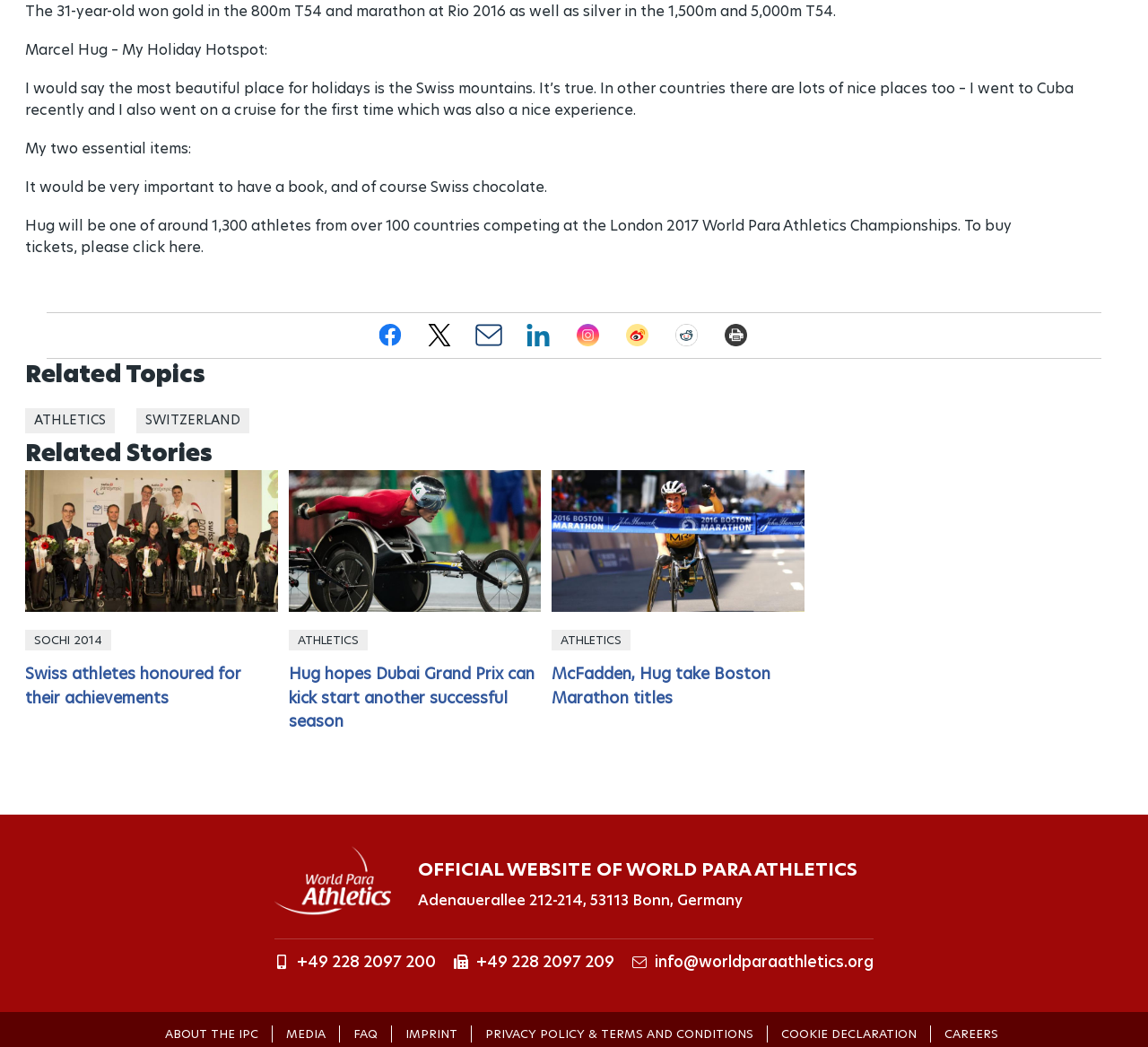Determine the bounding box coordinates for the clickable element to execute this instruction: "Read related story about Swiss athletes honoured for their achievements". Provide the coordinates as four float numbers between 0 and 1, i.e., [left, top, right, bottom].

[0.022, 0.449, 0.242, 0.678]